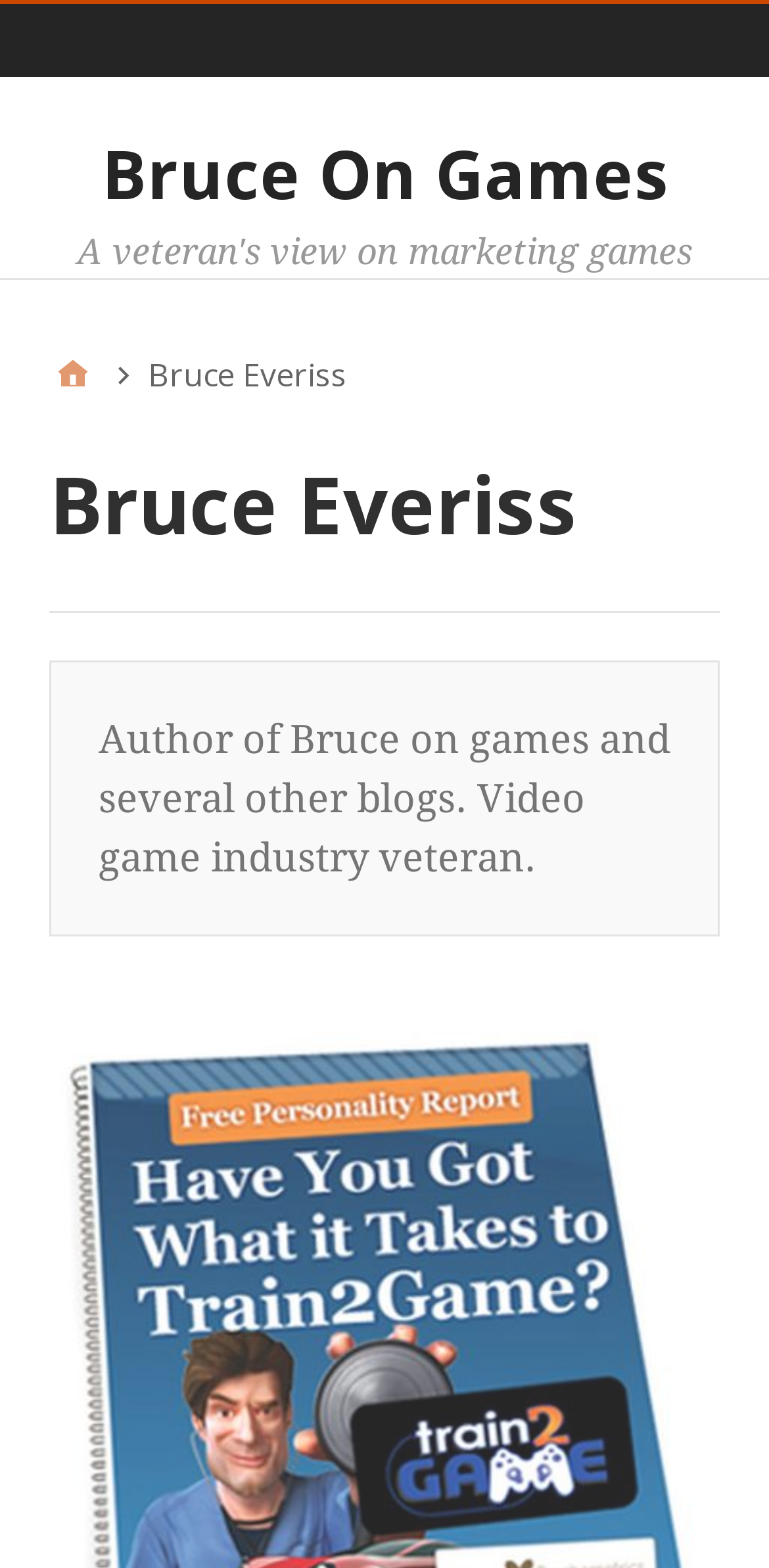Generate a thorough explanation of the webpage's elements.

The webpage is about Bruce Everiss, a veteran in the video game industry, and his blog "Bruce On Games". At the top of the page, there is a primary navigation menu with a heading "Main" and a button with the same label. Below the navigation menu, there is a large heading that reads "Bruce On Games", which is also a link. 

Next to the "Bruce On Games" heading, there is a subheading that describes the blog as "A veteran's view on marketing games". 

On the left side of the page, there is a breadcrumbs navigation section that starts with a "Home" link, followed by the text "Bruce Everiss". Below the breadcrumbs, there is a heading with the same name, "Bruce Everiss", and a paragraph of text that describes the author as a video game industry veteran who writes several blogs, including "Bruce on games".